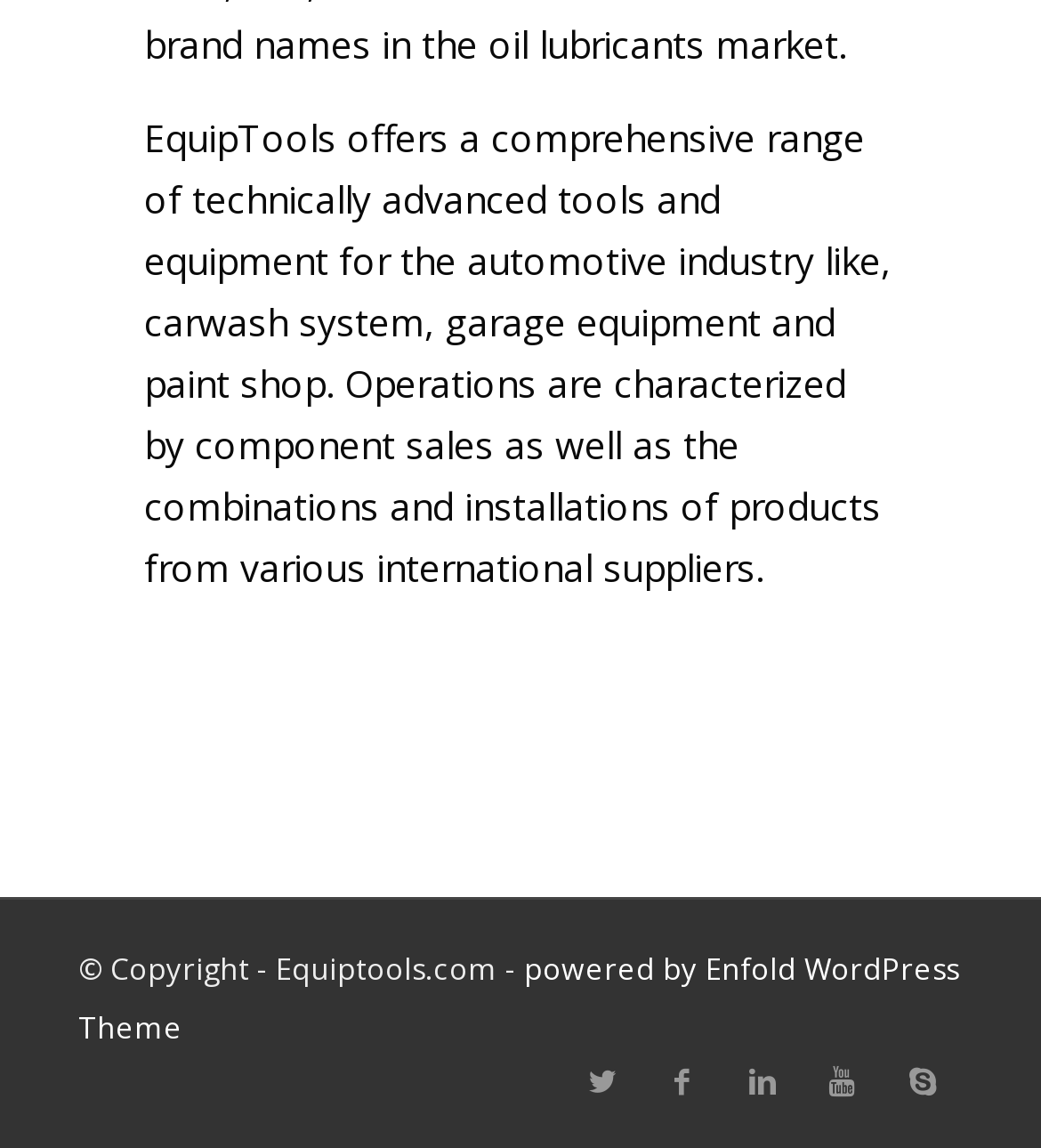Using the webpage screenshot, find the UI element described by powered by Enfold WordPress Theme. Provide the bounding box coordinates in the format (top-left x, top-left y, bottom-right x, bottom-right y), ensuring all values are floating point numbers between 0 and 1.

[0.075, 0.826, 0.921, 0.911]